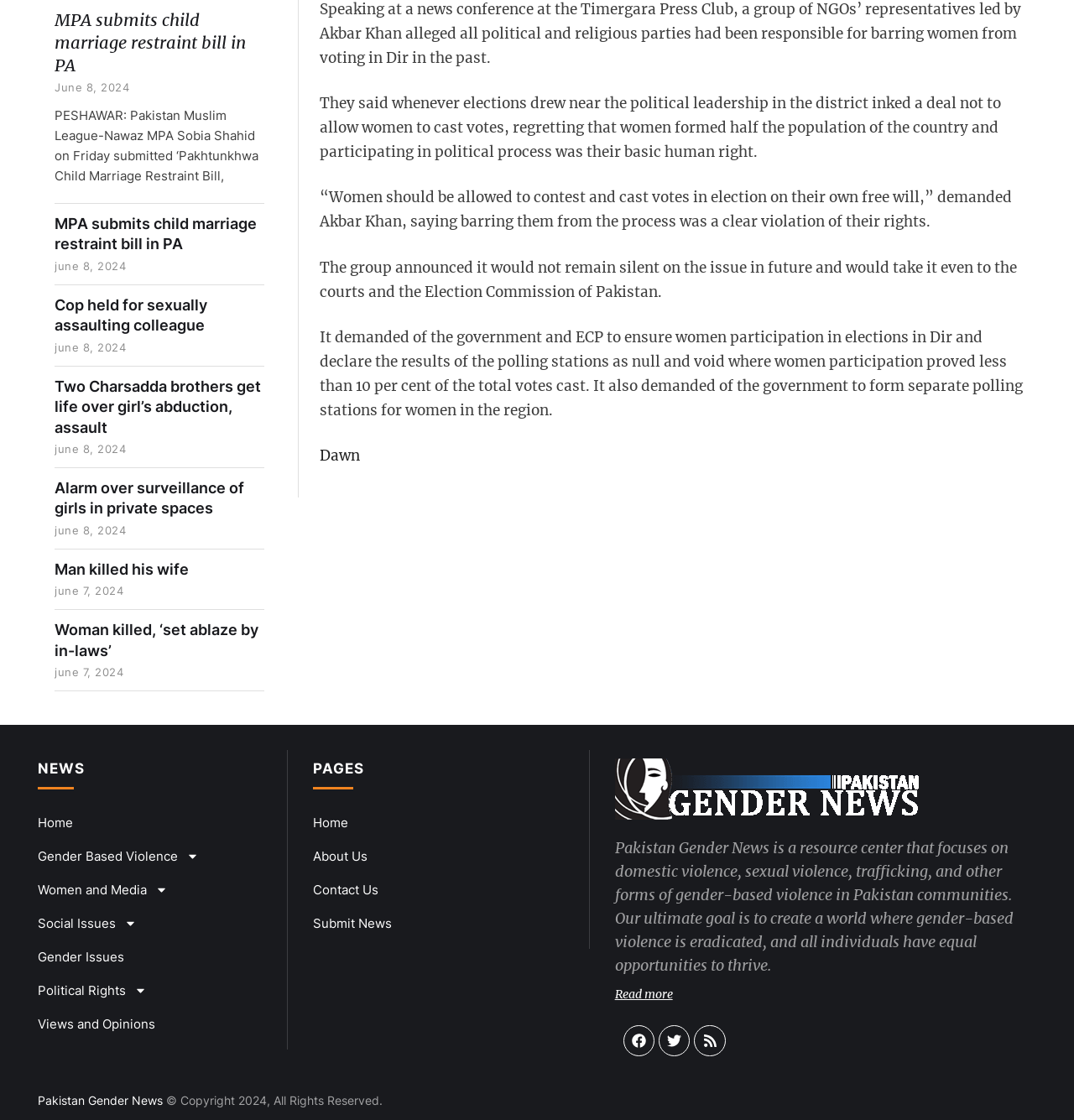Provide the bounding box coordinates of the HTML element described by the text: "Dev Server".

None